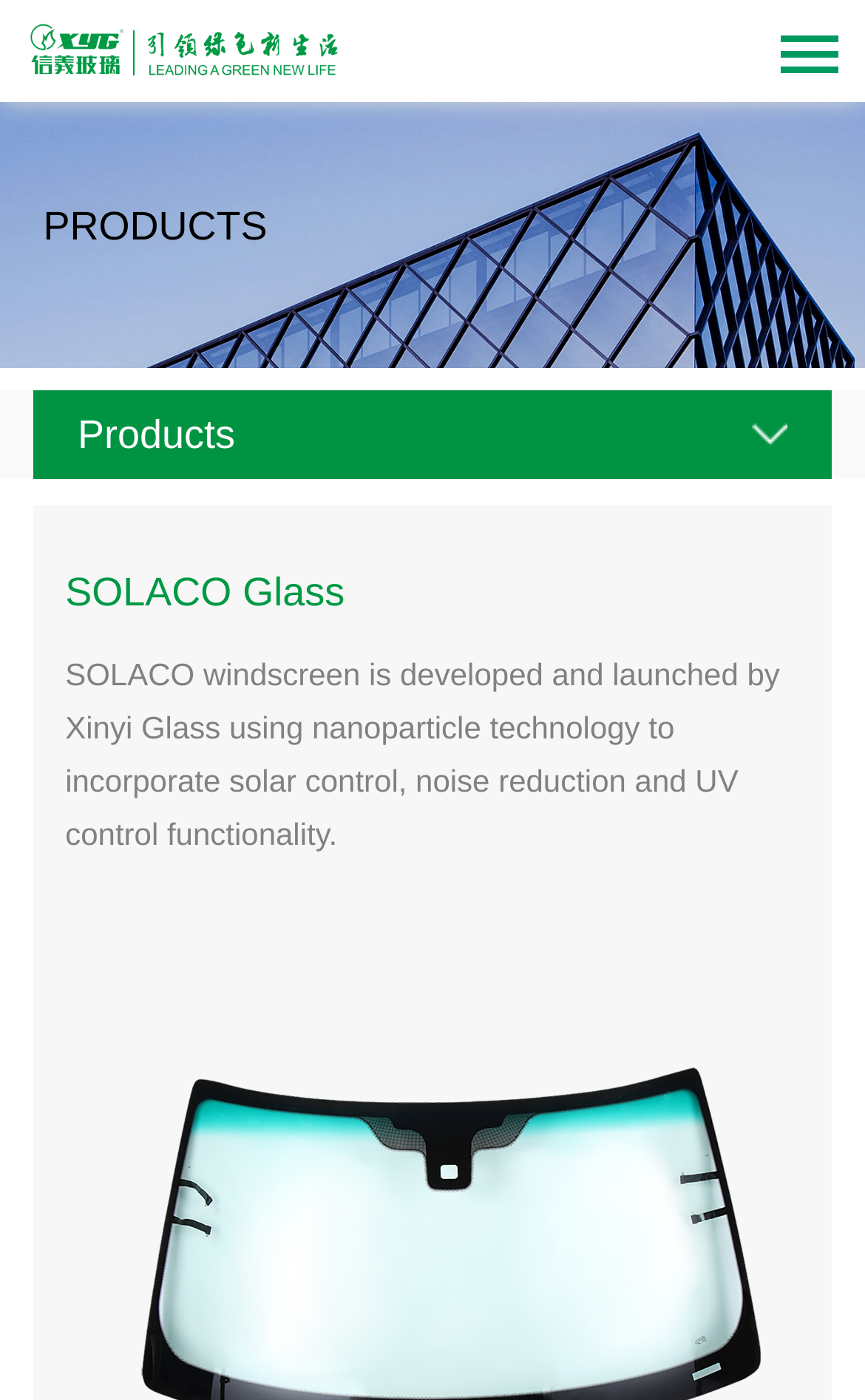Is Xinyi Glass headquartered in Hong Kong or China?
Answer with a single word or phrase, using the screenshot for reference.

Hong Kong, China